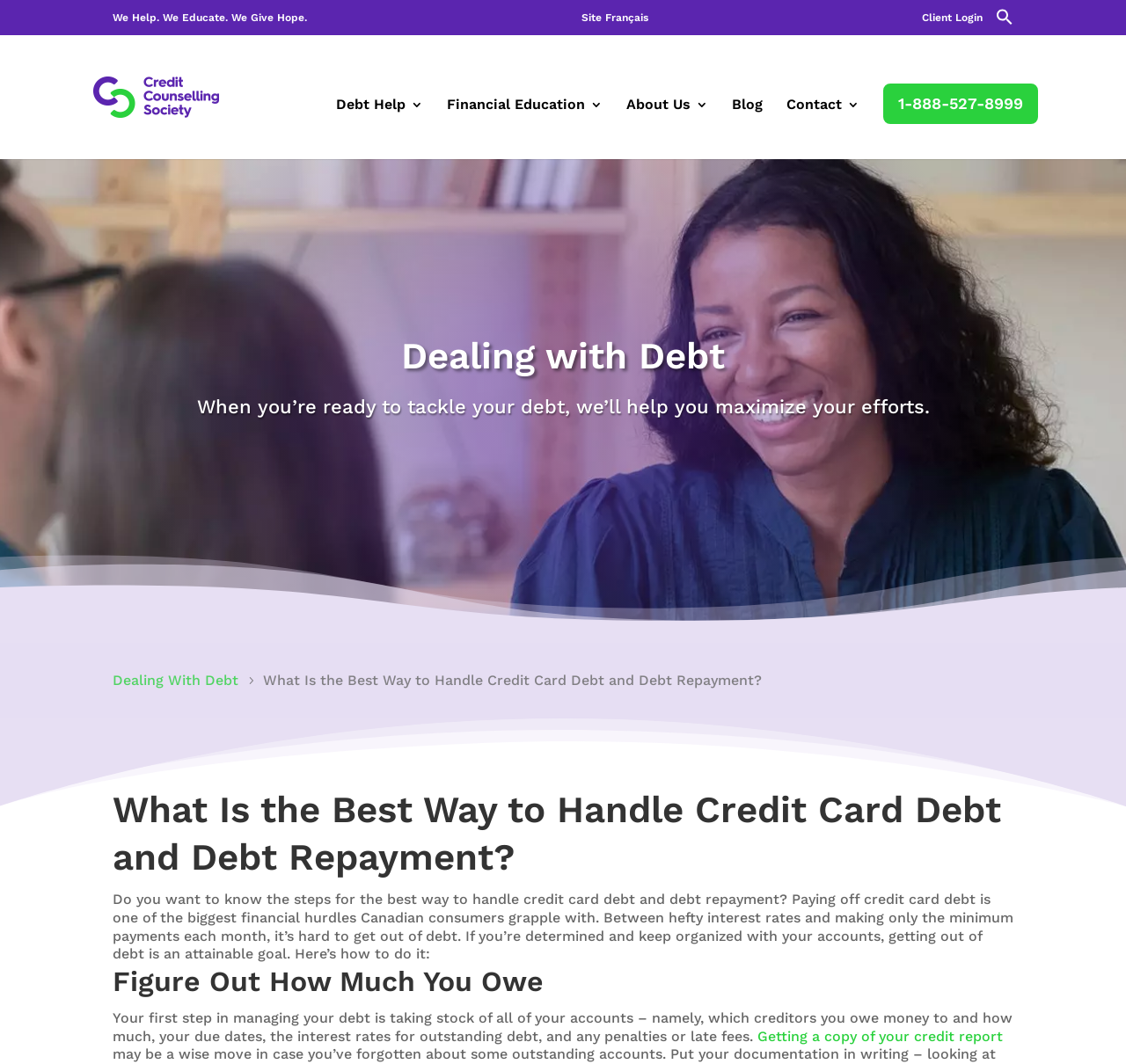What is the main topic of this webpage?
Using the information from the image, answer the question thoroughly.

Based on the webpage's content, it appears to be focused on providing information and guidance on handling credit card debt and debt repayment. The heading 'What Is the Best Way to Handle Credit Card Debt and Debt Repayment?' and the text that follows suggest that the webpage is dedicated to this topic.